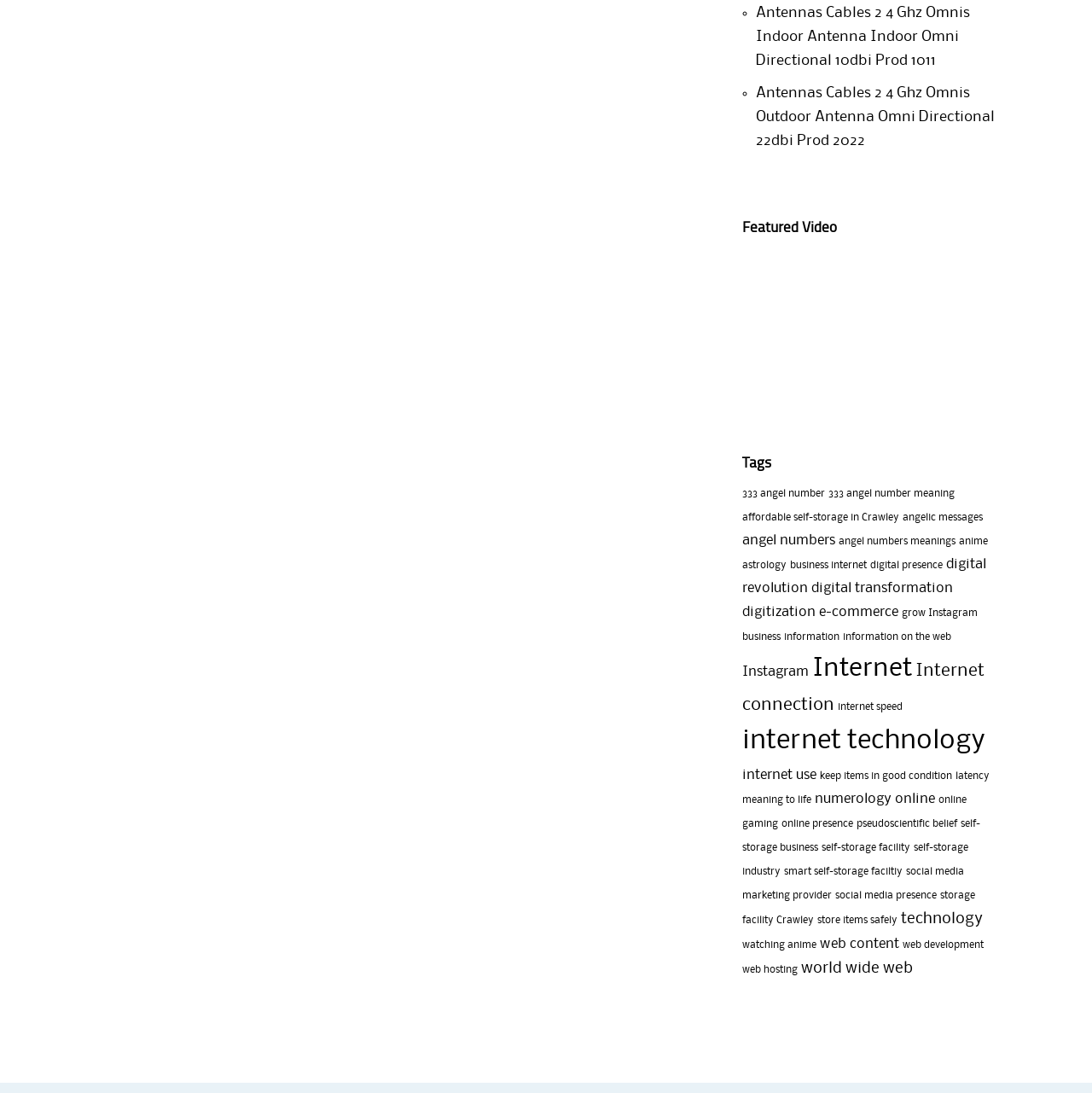Locate the bounding box coordinates of the element that should be clicked to execute the following instruction: "Read about 'self-storage business'".

[0.68, 0.75, 0.898, 0.78]